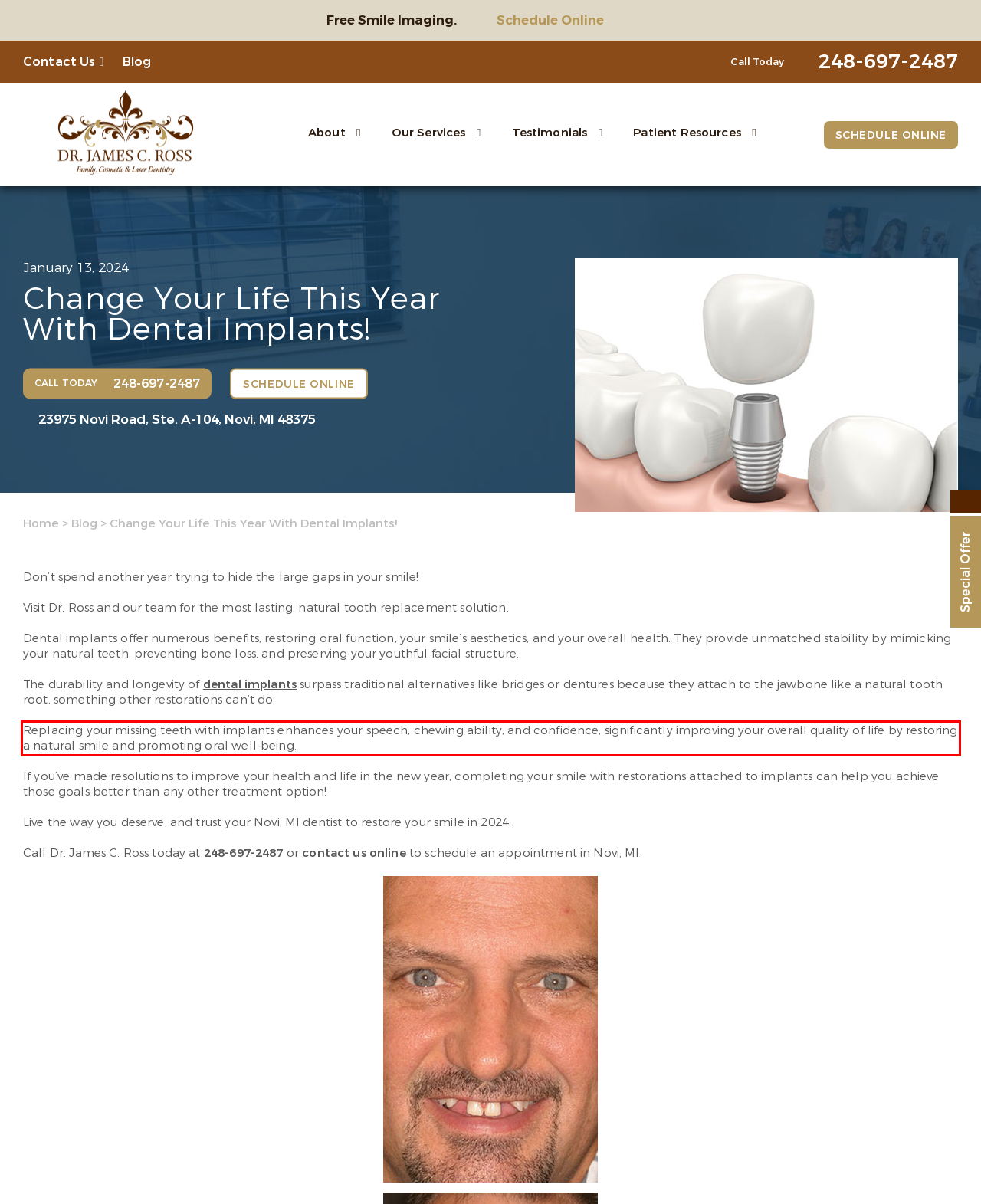Given a webpage screenshot, identify the text inside the red bounding box using OCR and extract it.

Replacing your missing teeth with implants enhances your speech, chewing ability, and confidence, significantly improving your overall quality of life by restoring a natural smile and promoting oral well-being.